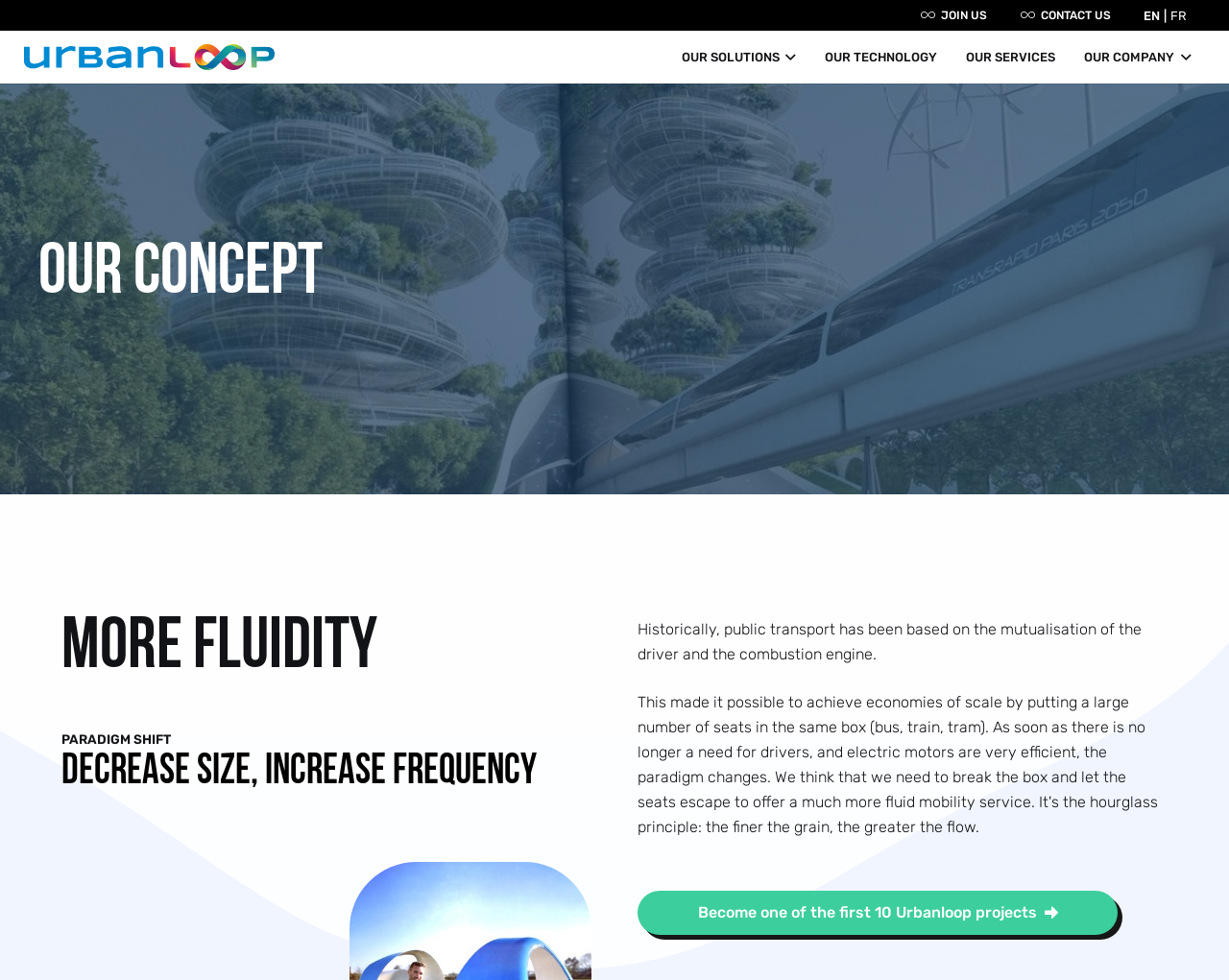Please identify the bounding box coordinates of the area that needs to be clicked to follow this instruction: "Read about OUR CONCEPT".

[0.031, 0.248, 0.969, 0.313]